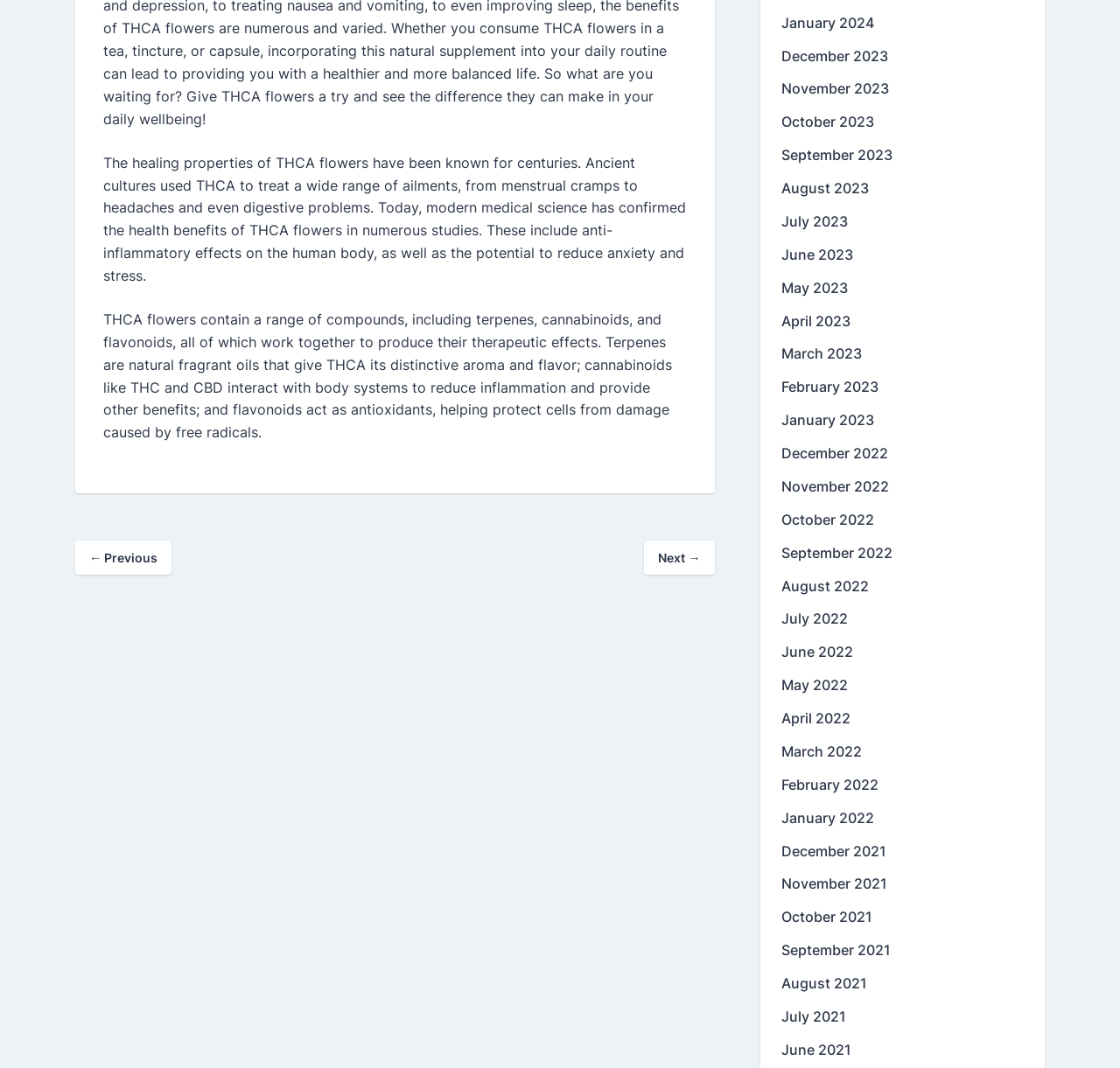Please give the bounding box coordinates of the area that should be clicked to fulfill the following instruction: "view January 2024". The coordinates should be in the format of four float numbers from 0 to 1, i.e., [left, top, right, bottom].

[0.697, 0.013, 0.78, 0.029]